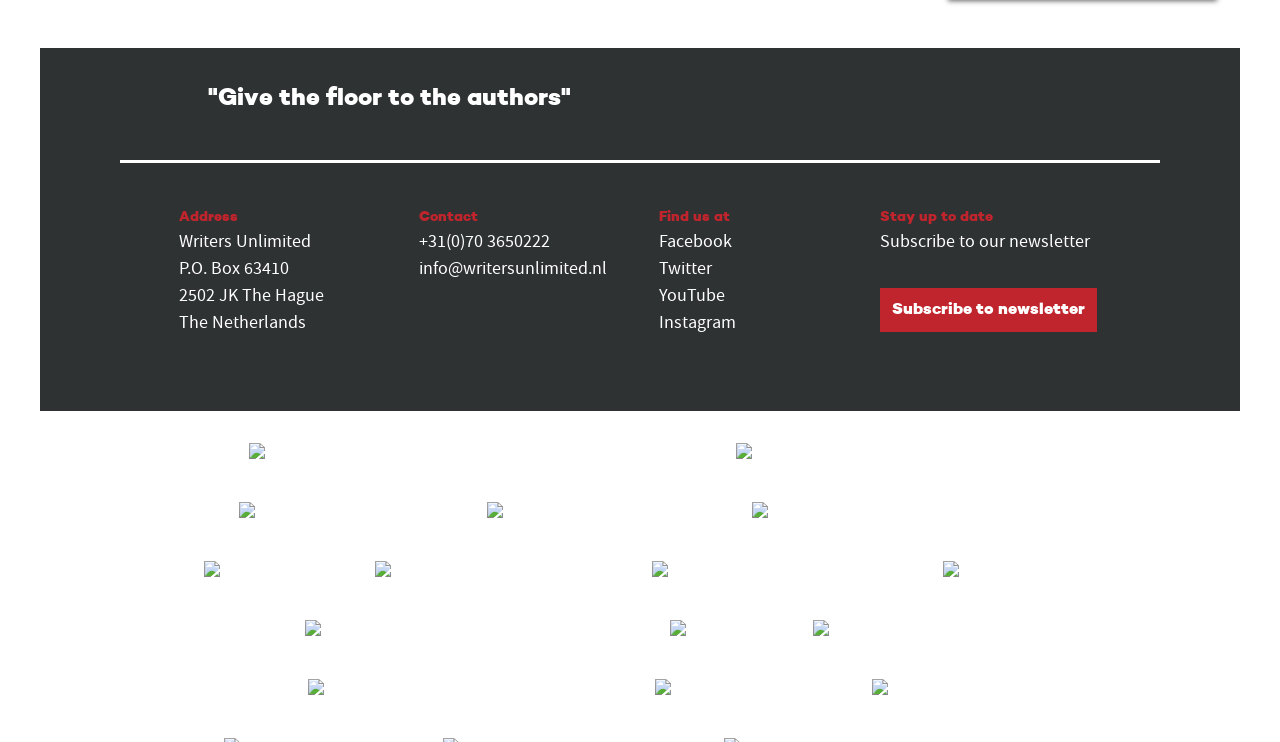Provide the bounding box coordinates of the HTML element this sentence describes: "+31(0)70 3650222".

[0.328, 0.311, 0.43, 0.342]